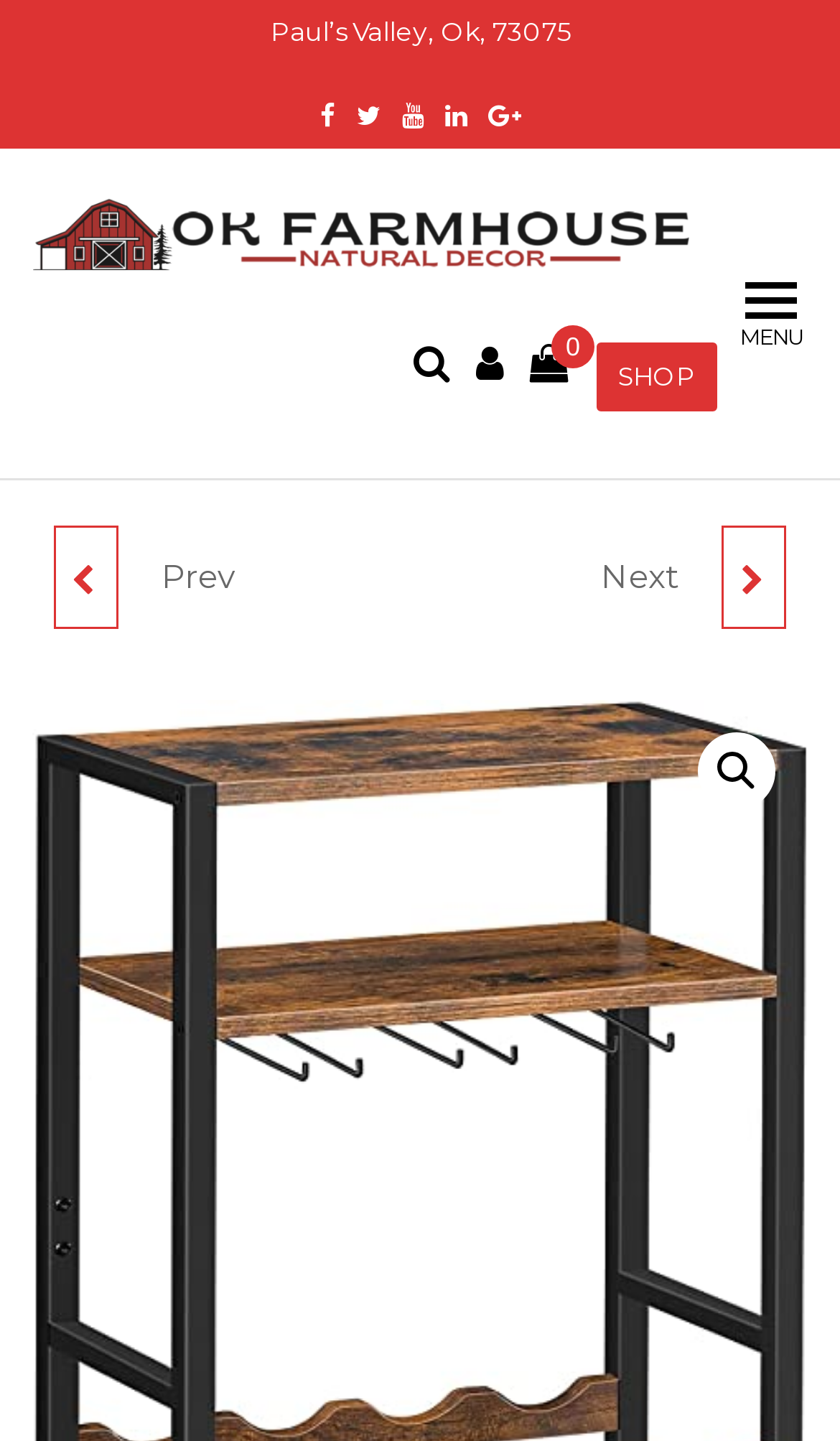Generate the title text from the webpage.

HOOBRO Freestanding Wine Rack, 16-Bottle Wine Storage Rack with Tabletop and Glass Holder, 6-Tier Bar Rack, for Kitchen, Bar, Dining Room, Rustic Brown BF04JJ01